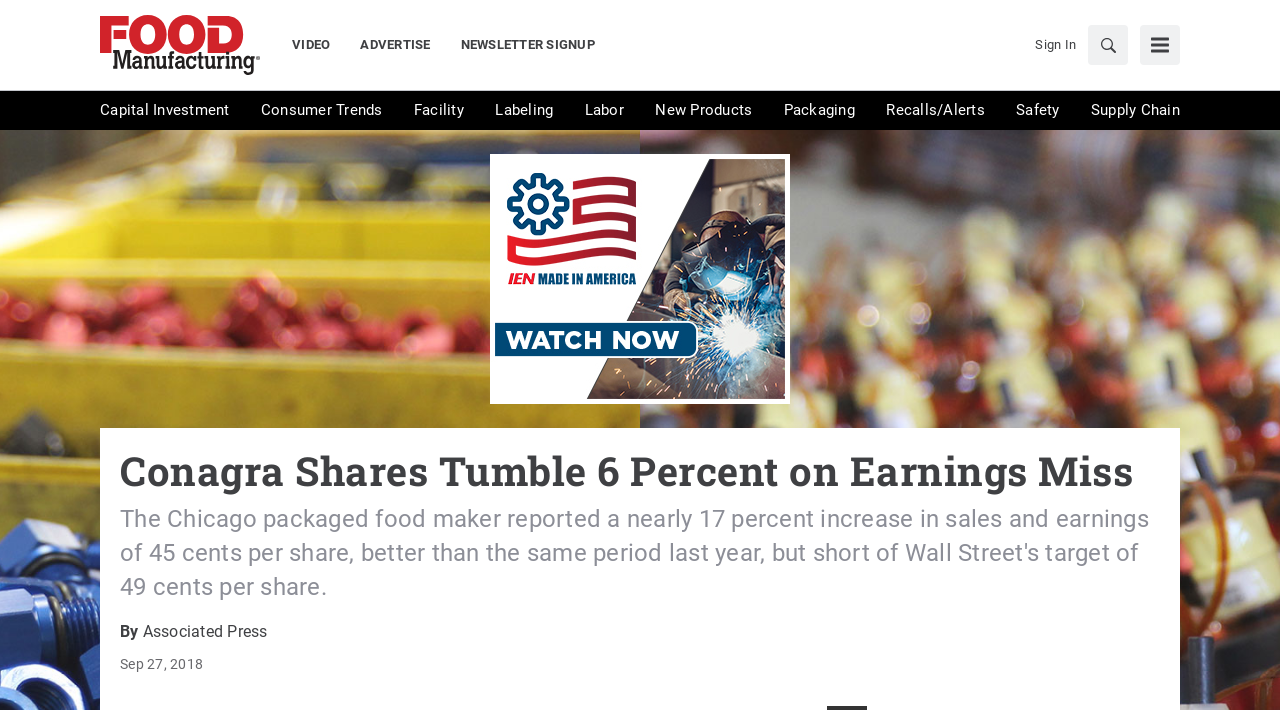Please find the top heading of the webpage and generate its text.

Conagra Shares Tumble 6 Percent on Earnings Miss